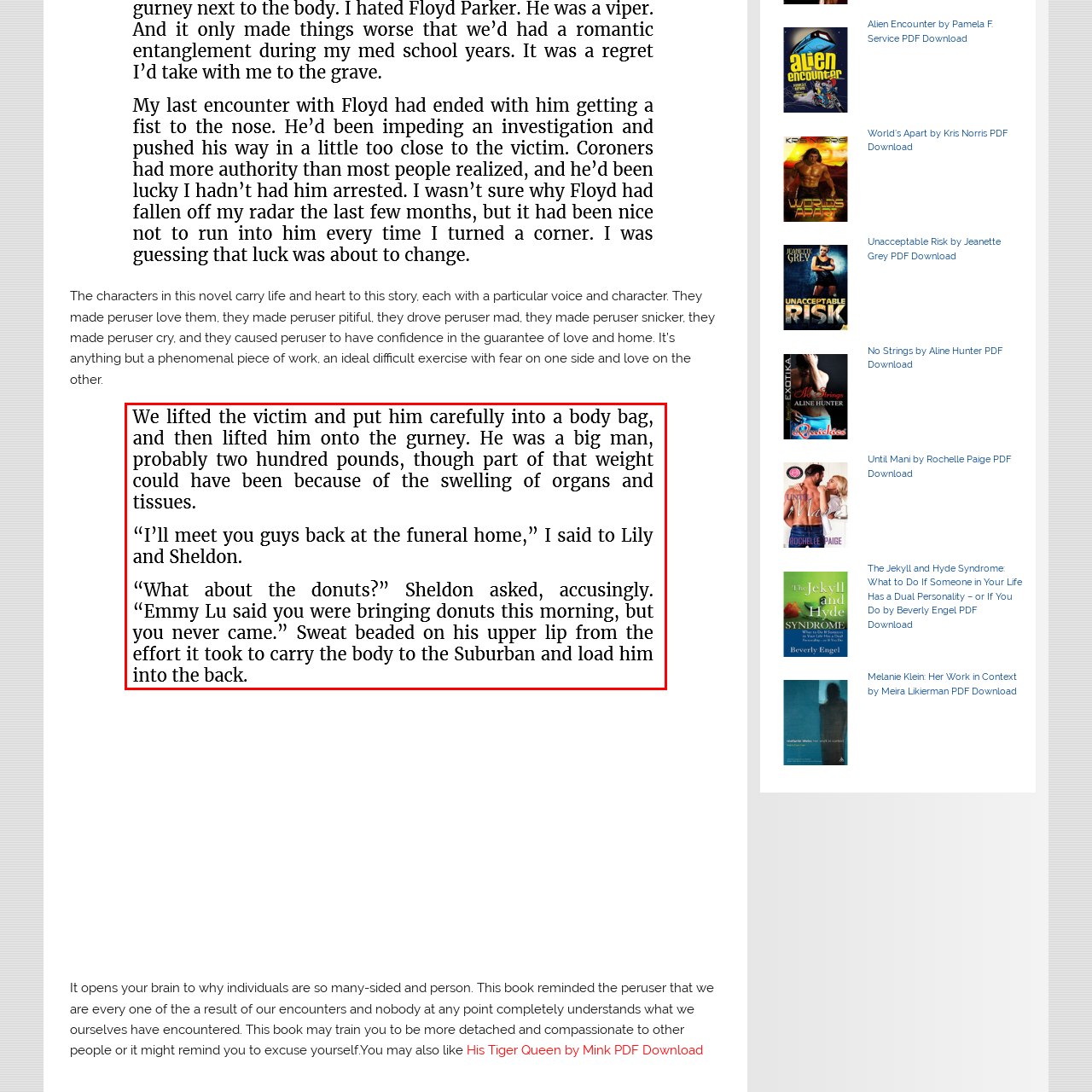What emotions do the characters evoke?
Observe the image within the red bounding box and respond to the question with a detailed answer, relying on the image for information.

According to the caption, the complex characters in the novel evoke a range of emotions in readers, from love to despair, which suggests that the story explores the full spectrum of human emotions.